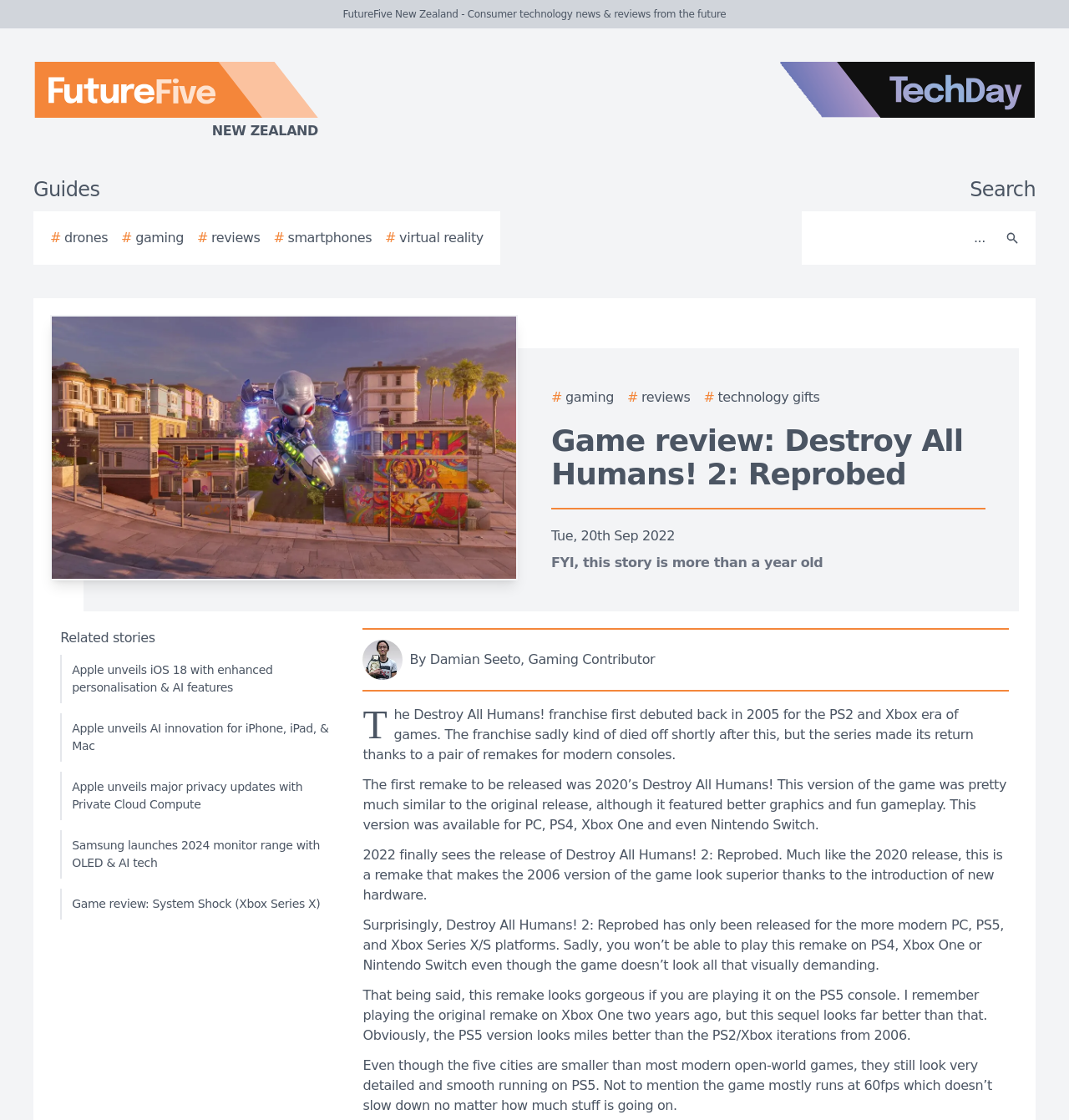Determine the bounding box of the UI element mentioned here: "By Damian Seeto, Gaming Contributor". The coordinates must be in the format [left, top, right, bottom] with values ranging from 0 to 1.

[0.339, 0.571, 0.944, 0.607]